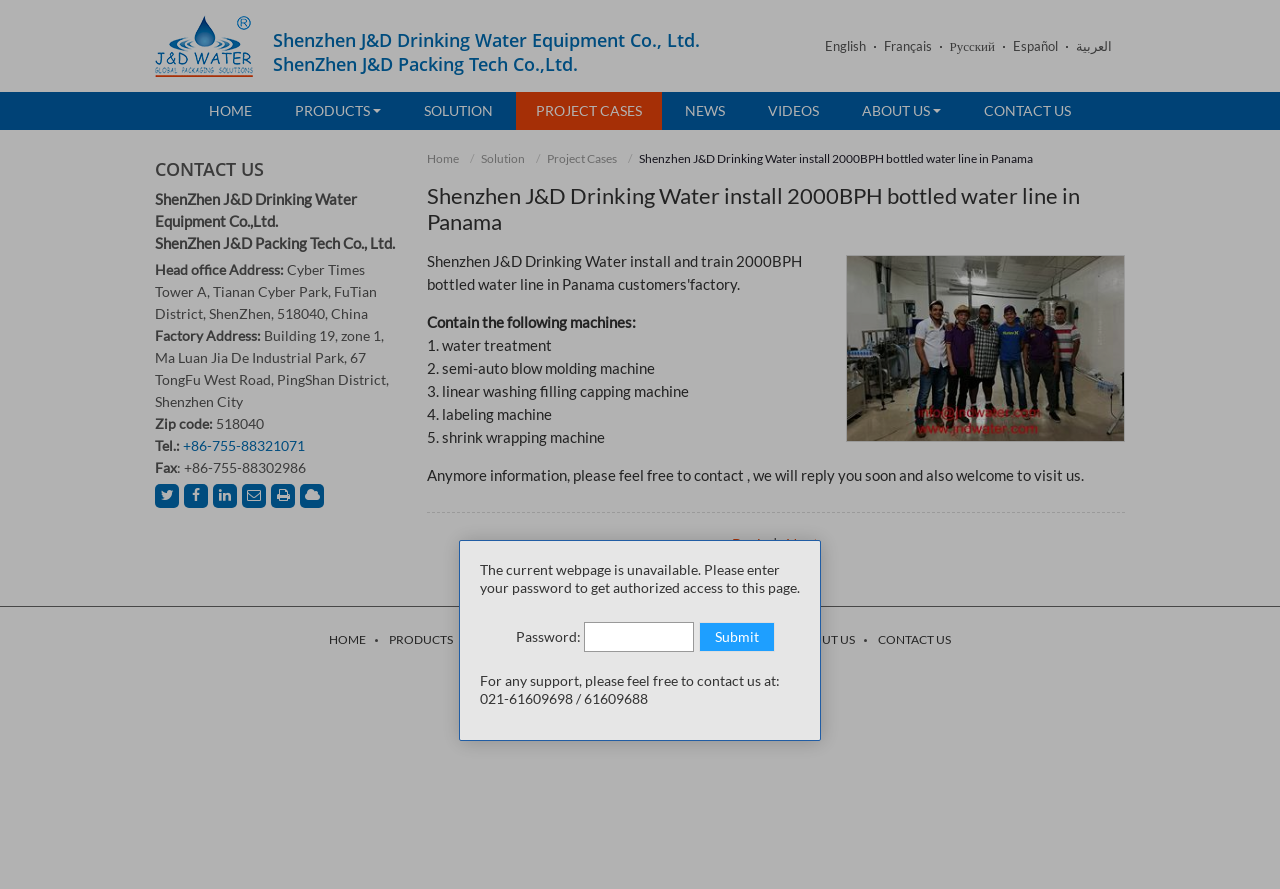Determine the bounding box coordinates of the area to click in order to meet this instruction: "Submit the password".

[0.546, 0.699, 0.605, 0.733]